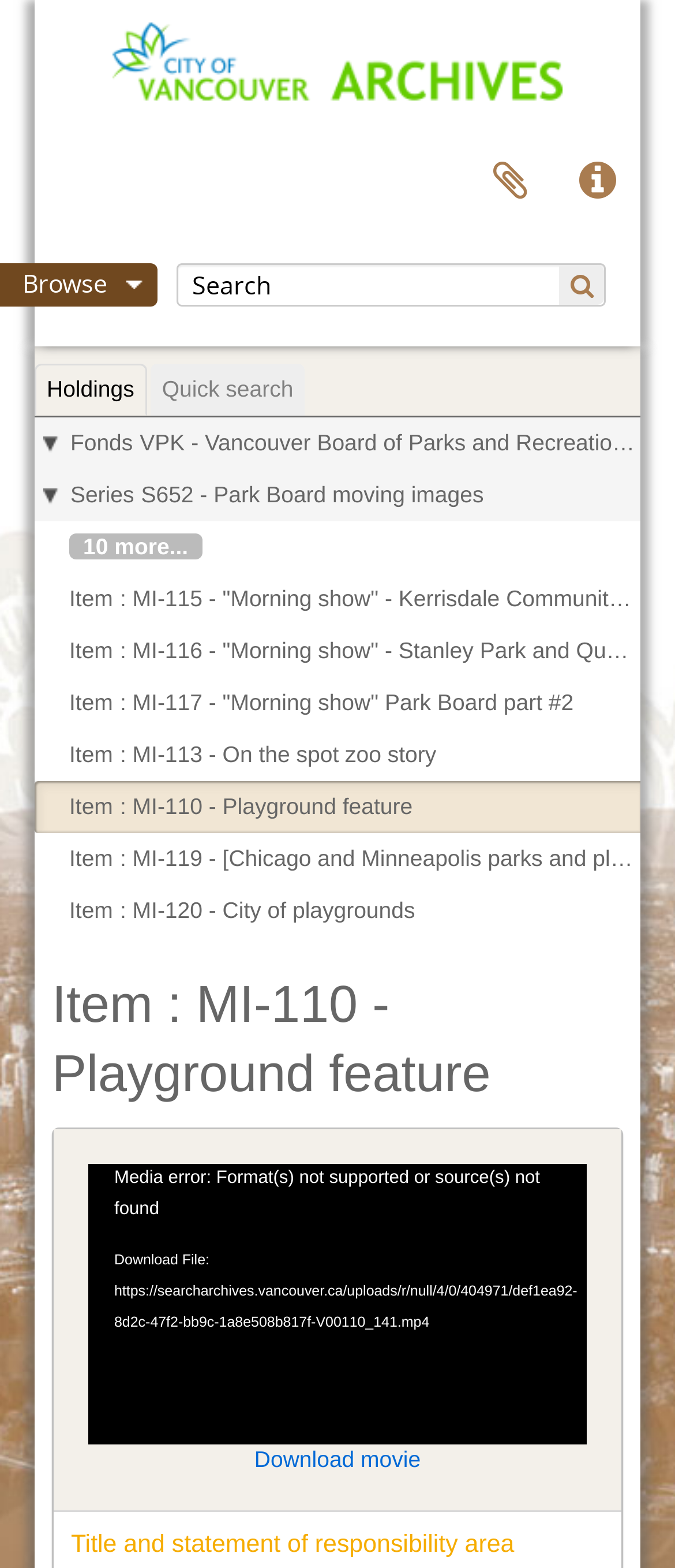Find the bounding box coordinates of the element's region that should be clicked in order to follow the given instruction: "Click the Quick links button". The coordinates should consist of four float numbers between 0 and 1, i.e., [left, top, right, bottom].

[0.821, 0.088, 0.949, 0.144]